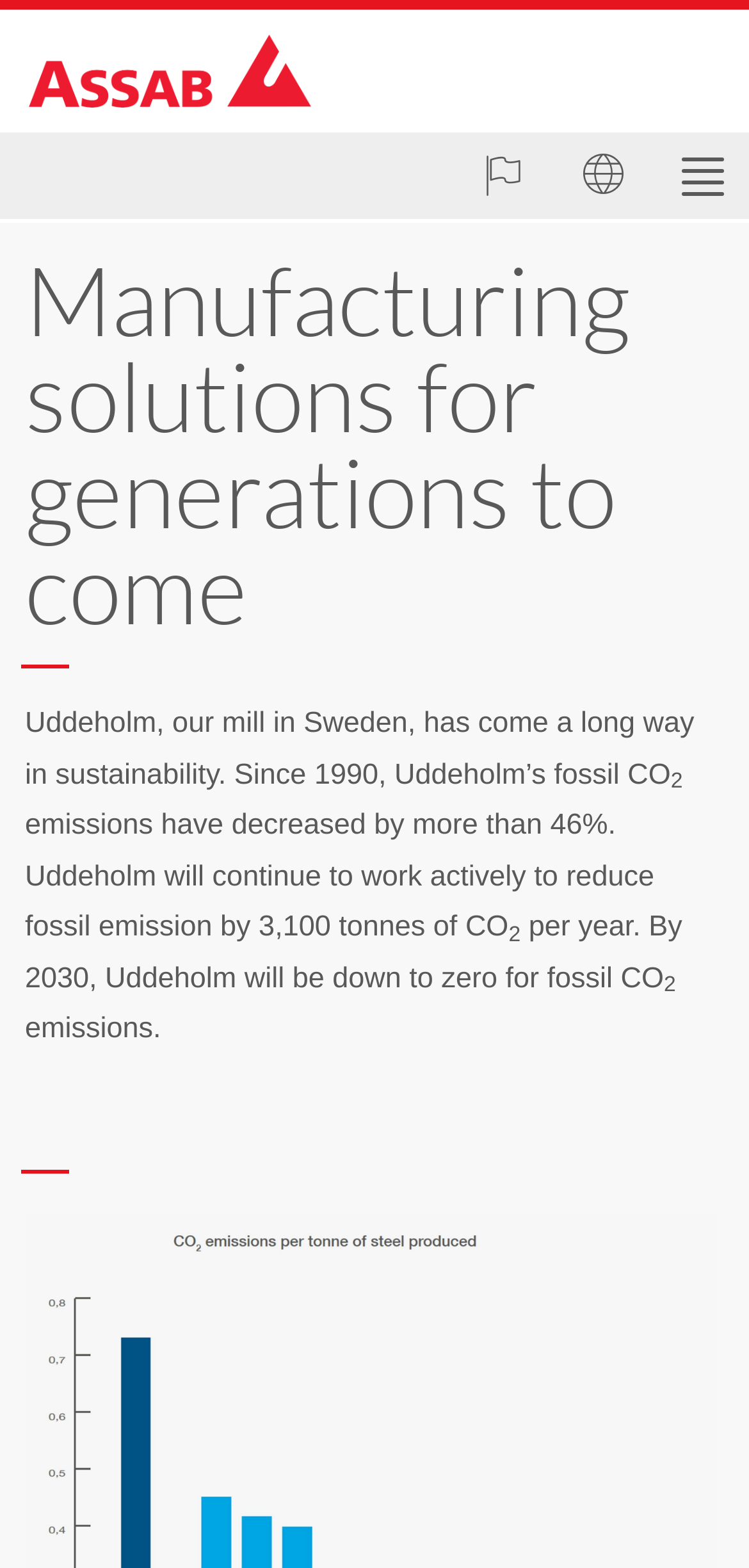Extract the main heading from the webpage content.

Manufacturing solutions for generations to come